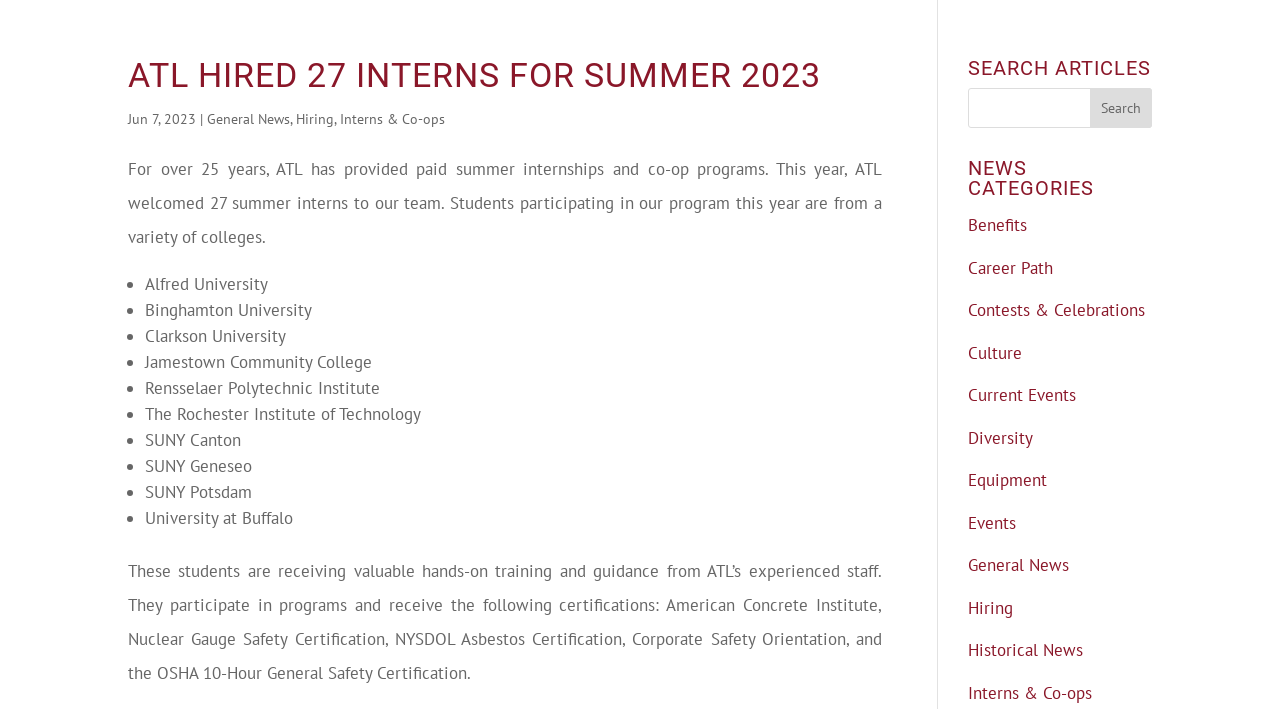Give the bounding box coordinates for this UI element: "Interns & Co-ops". The coordinates should be four float numbers between 0 and 1, arranged as [left, top, right, bottom].

[0.756, 0.961, 0.853, 0.992]